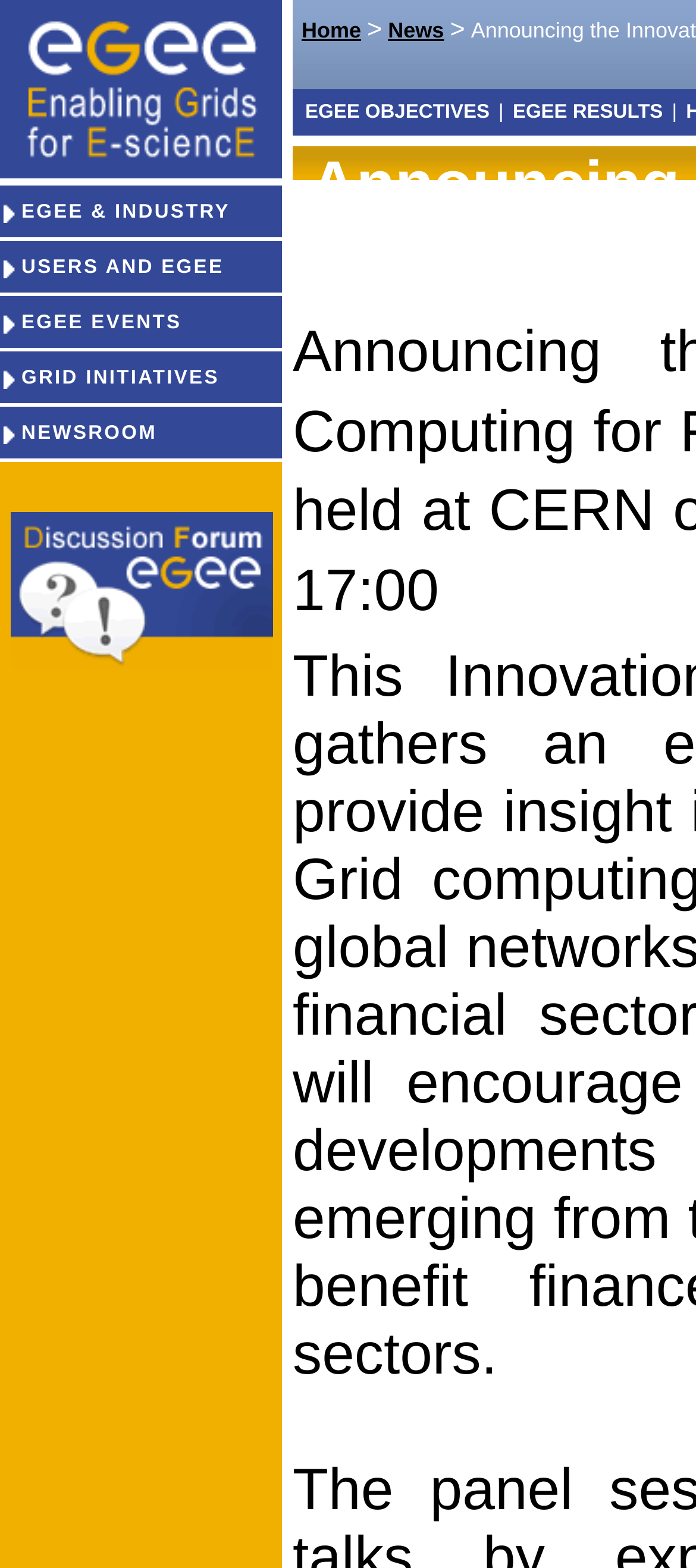Provide a short answer to the following question with just one word or phrase: What is the link next to the 'Home' link?

News